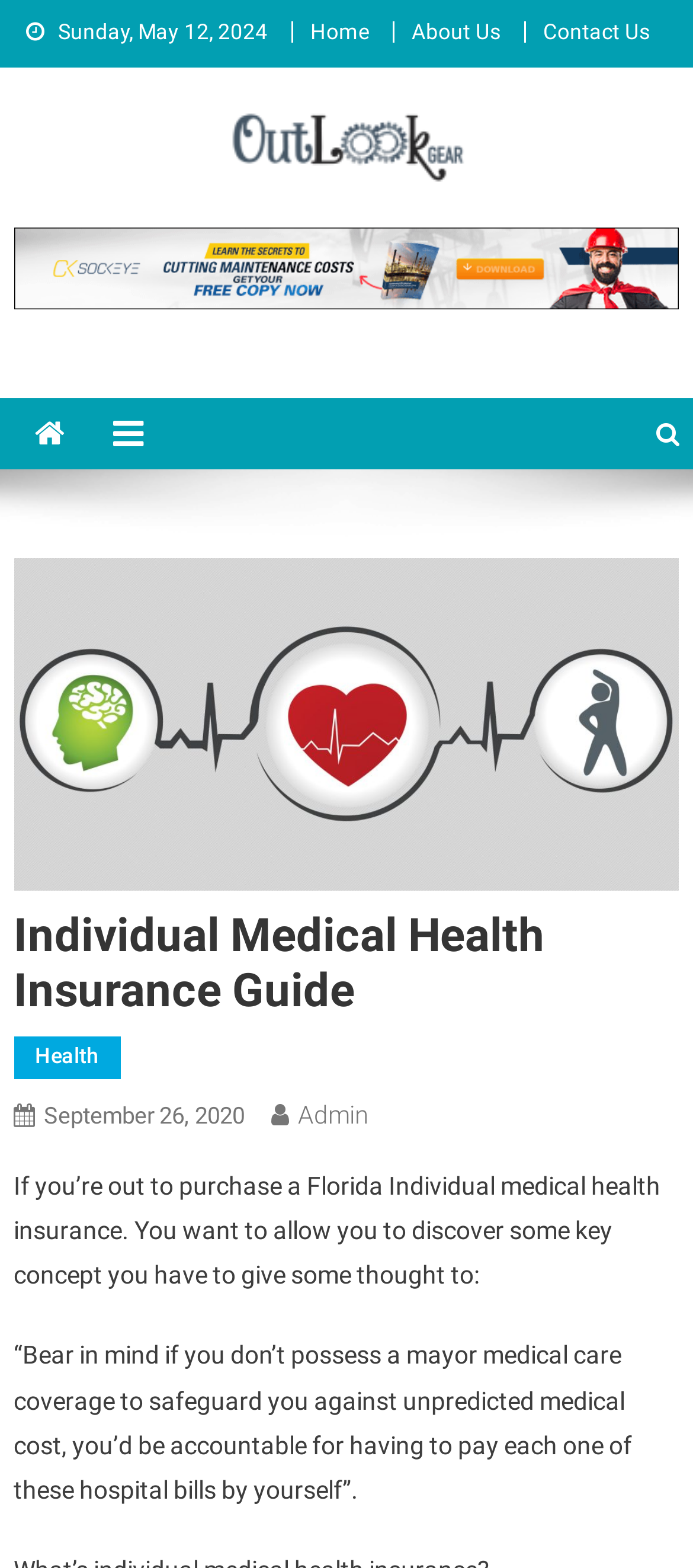Given the following UI element description: "September 26, 2020September 8, 2021", find the bounding box coordinates in the webpage screenshot.

[0.064, 0.703, 0.353, 0.72]